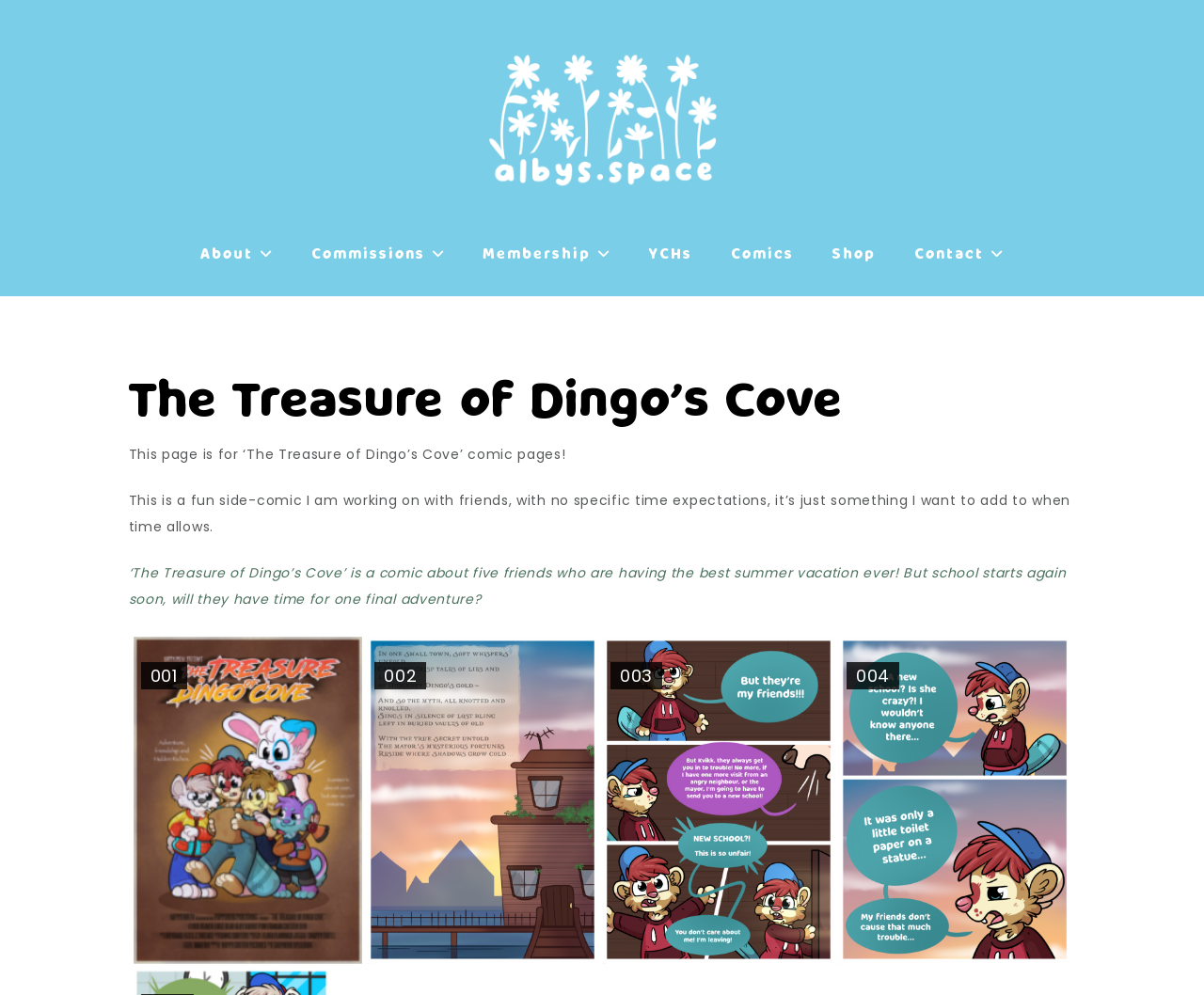Please indicate the bounding box coordinates for the clickable area to complete the following task: "View the 'Comics' page". The coordinates should be specified as four float numbers between 0 and 1, i.e., [left, top, right, bottom].

[0.593, 0.226, 0.673, 0.281]